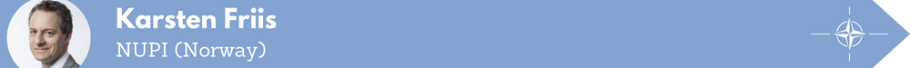What is the significance of the compass motif?
Carefully analyze the image and provide a thorough answer to the question.

The caption explains that the compass motif in the background symbolizes navigation in geopolitical matters, which is relevant to the context of NATO and international security partnerships.